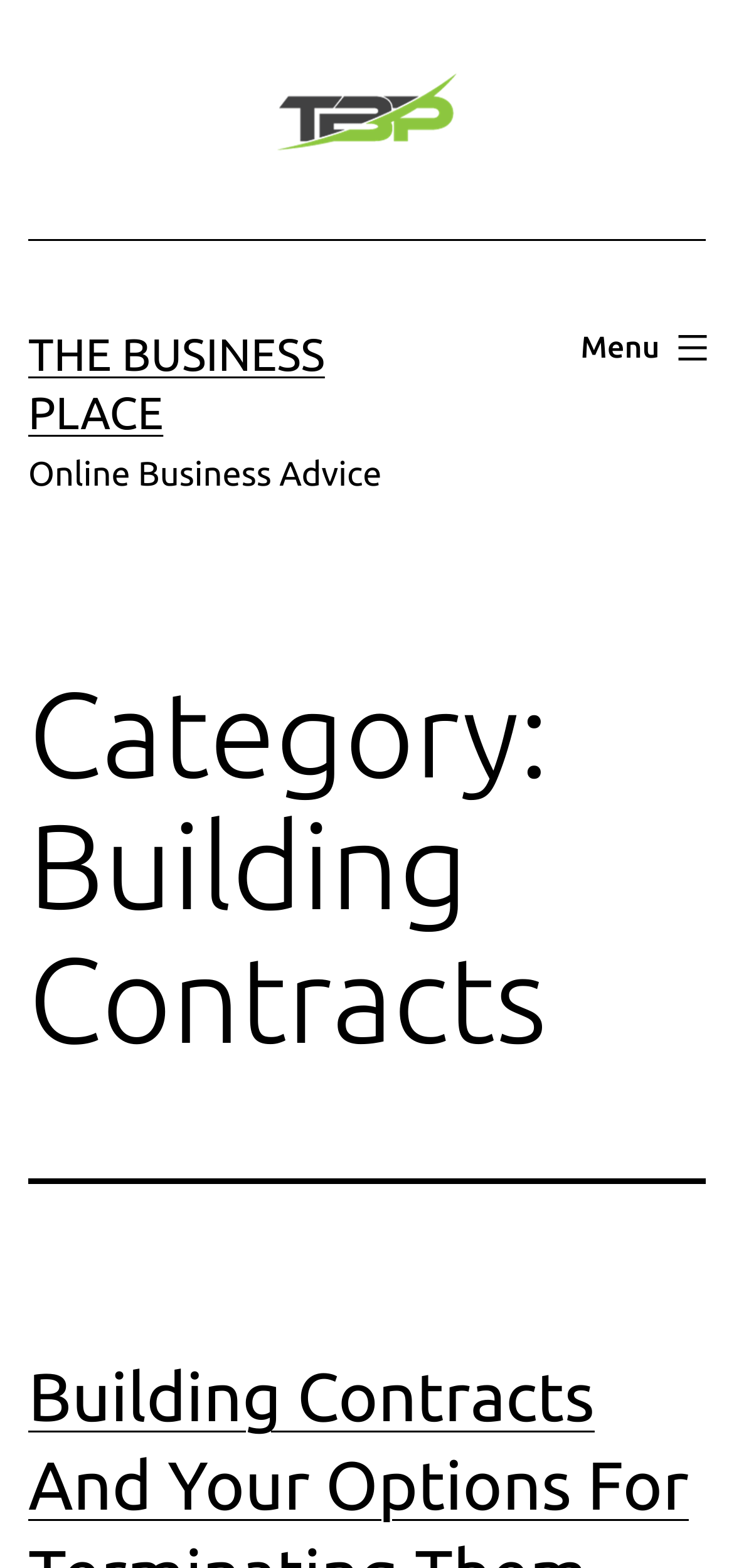What is the name of the business?
Based on the visual information, provide a detailed and comprehensive answer.

I inferred this answer by looking at the link and image elements with the text 'The Business Place' and noticing that they are prominent and appear at the top of the page, suggesting that they represent the name of the business.